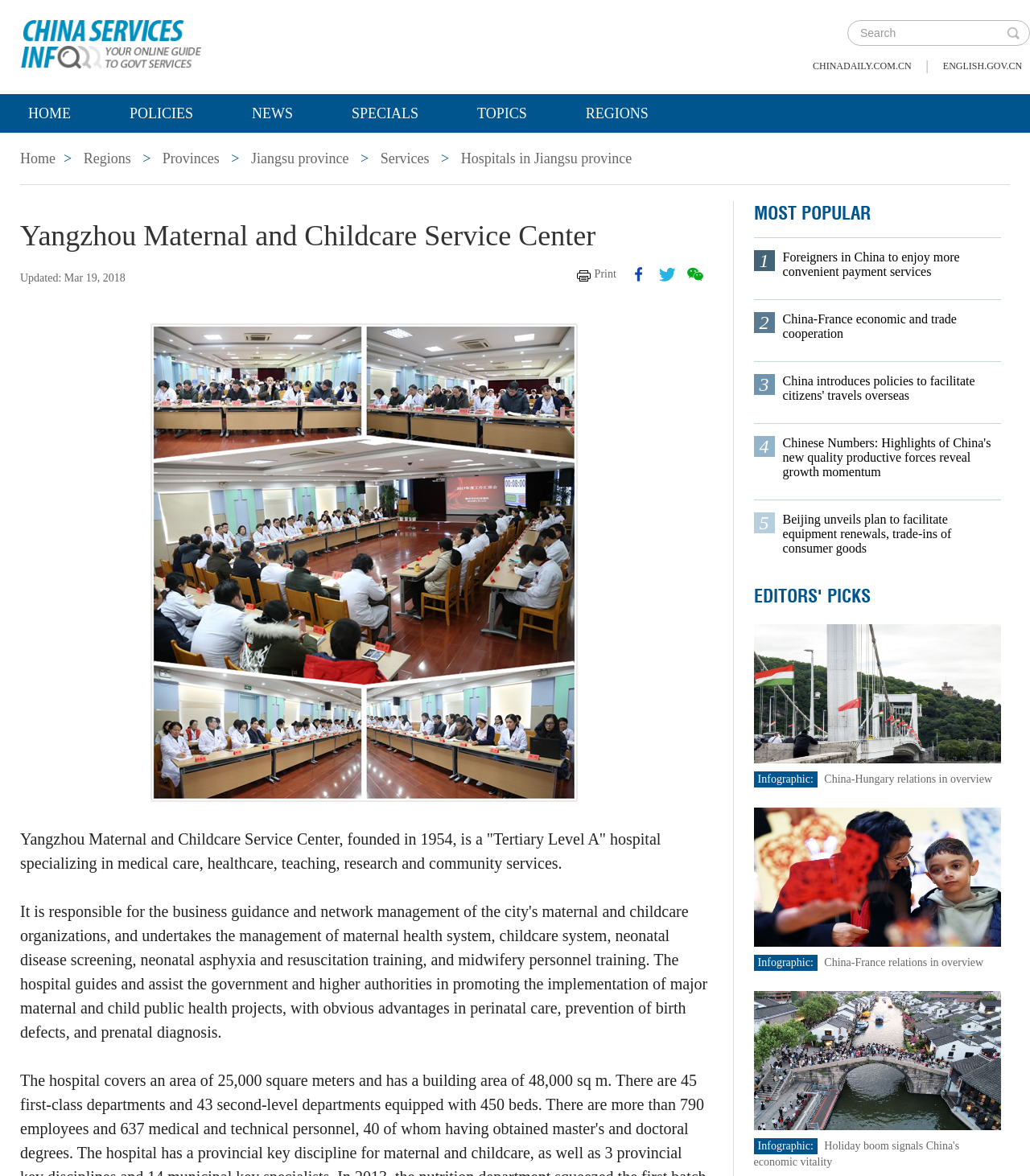Use one word or a short phrase to answer the question provided: 
What is the name of the hospital?

Yangzhou Maternal and Childcare Service Center